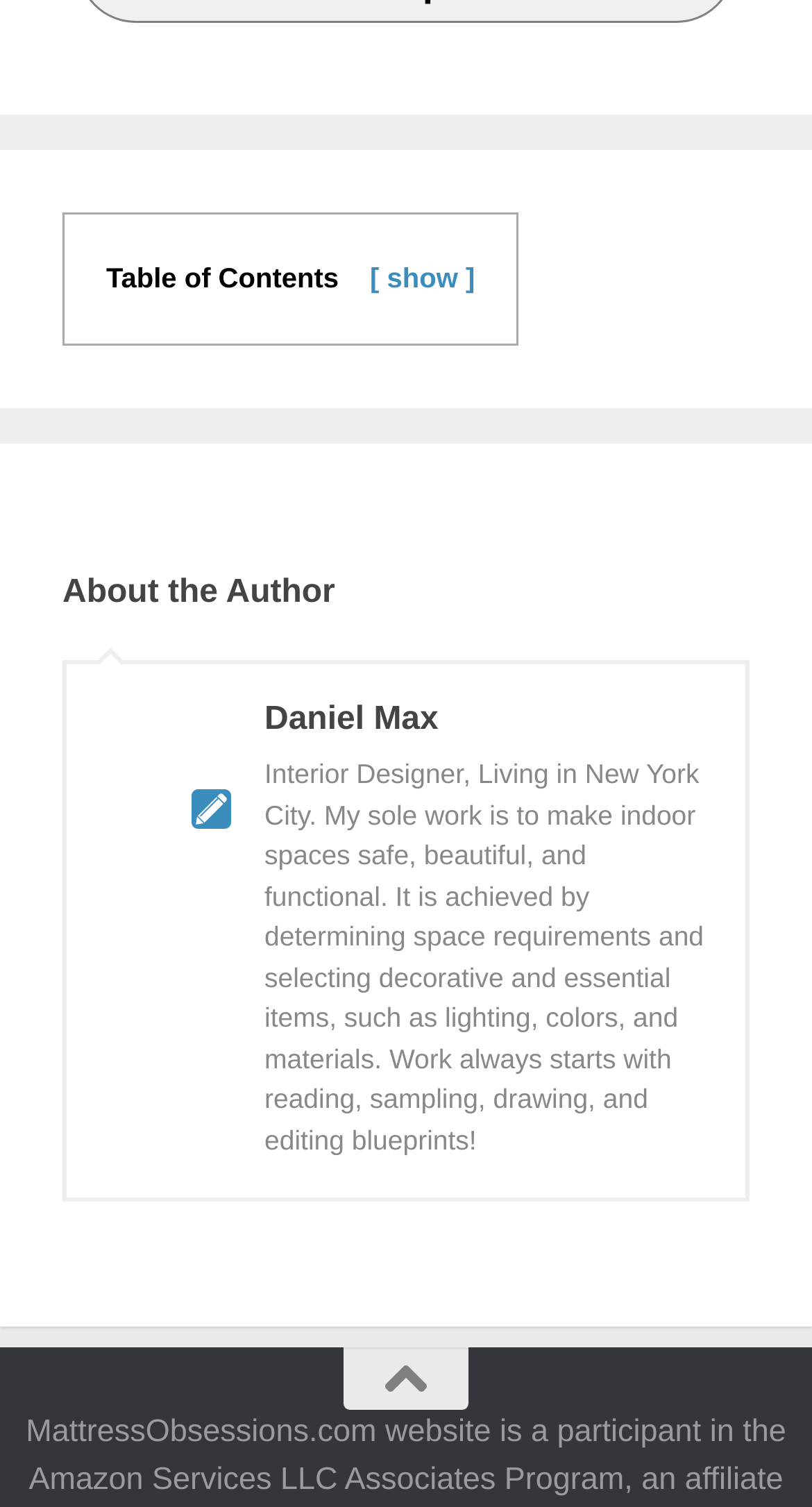How many images are in the table?
Please give a detailed answer to the question using the information shown in the image.

I counted the images in the table and found that there are 4 images, each corresponding to a product in the 'Image' column.